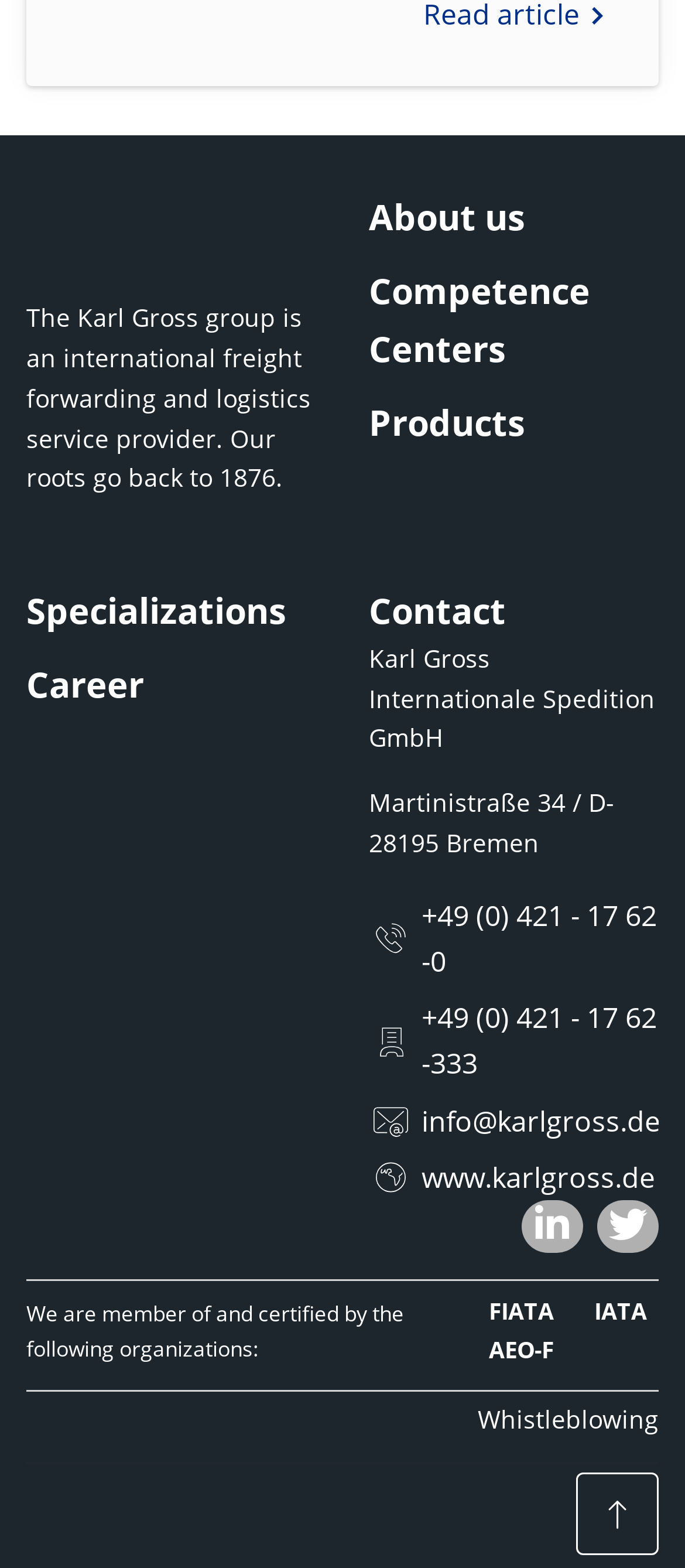Please identify the bounding box coordinates of the region to click in order to complete the task: "Click on Share on LinkedIn". The coordinates must be four float numbers between 0 and 1, specified as [left, top, right, bottom].

[0.761, 0.765, 0.851, 0.799]